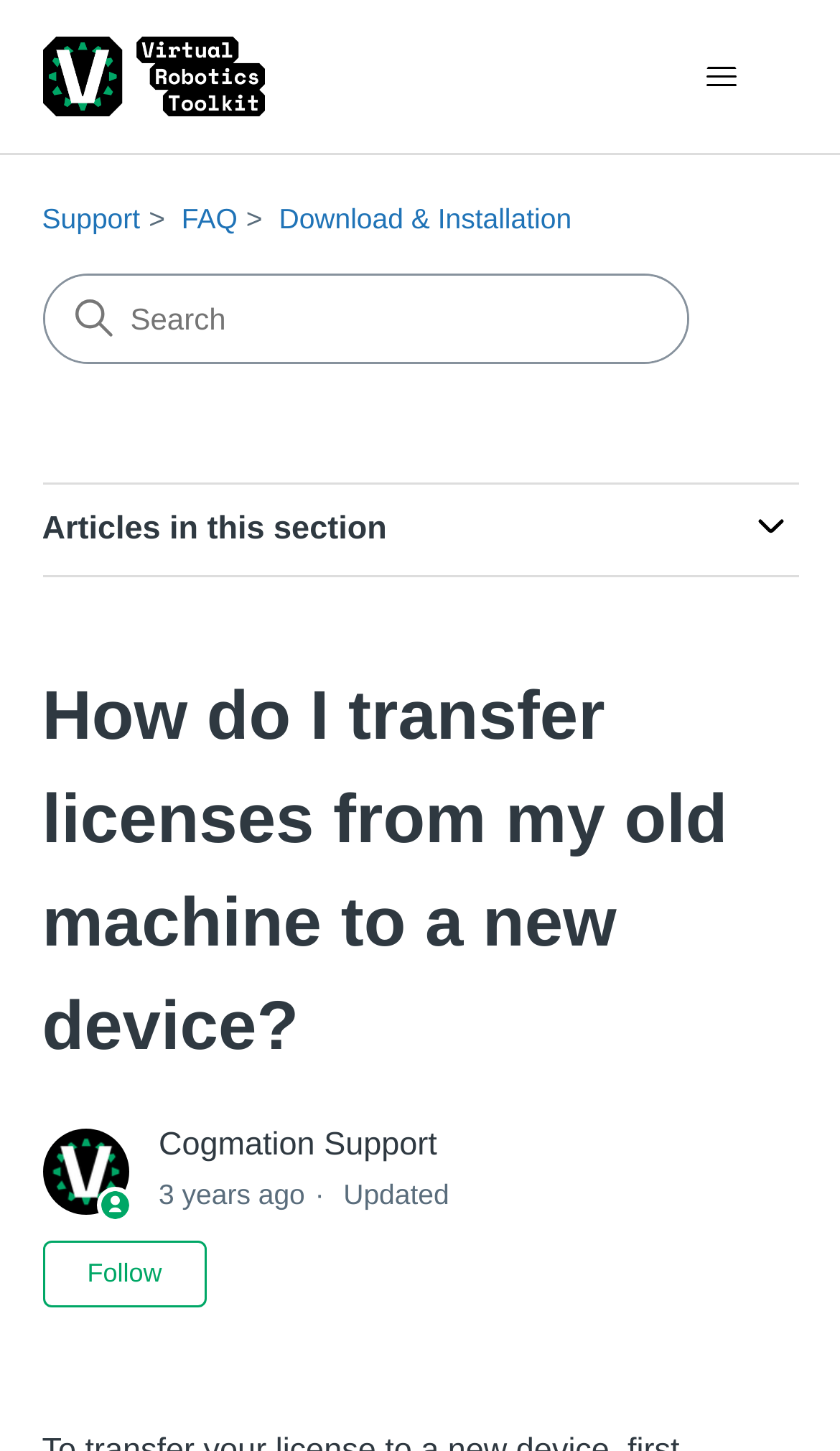What is the current location?
Provide a detailed answer to the question using information from the image.

I determined the current location by looking at the navigation menu, which has a list of links. The first link is 'Support', which is the current location.